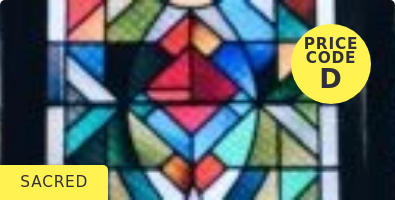What is the pricing classification of the artwork?
Look at the screenshot and respond with one word or a short phrase.

PRICE CODE D